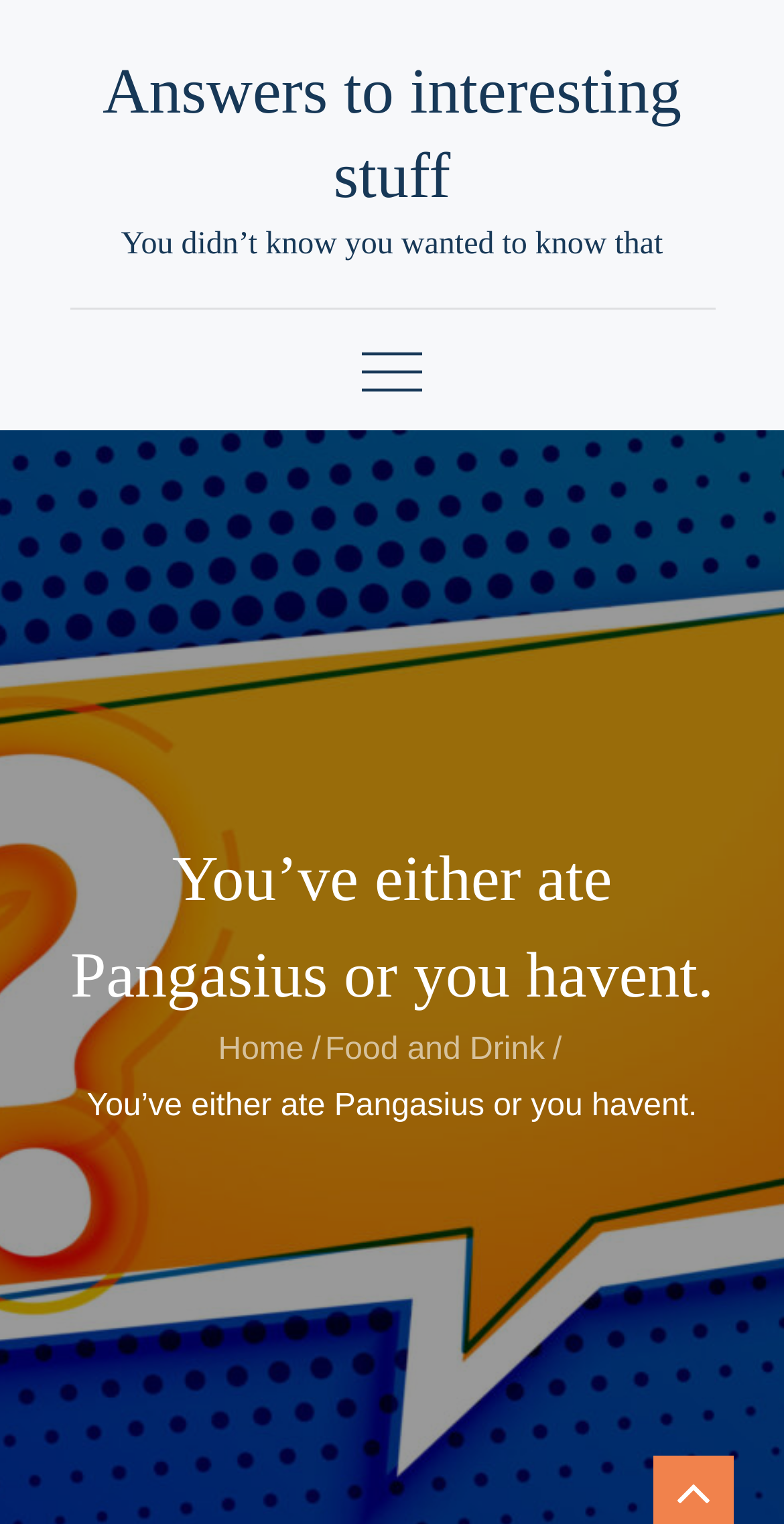What is the purpose of the button on the top right?
Based on the visual information, provide a detailed and comprehensive answer.

The button on the top right is a menu button, which is indicated by its description 'primary-menu' and its location on the top right corner of the page.